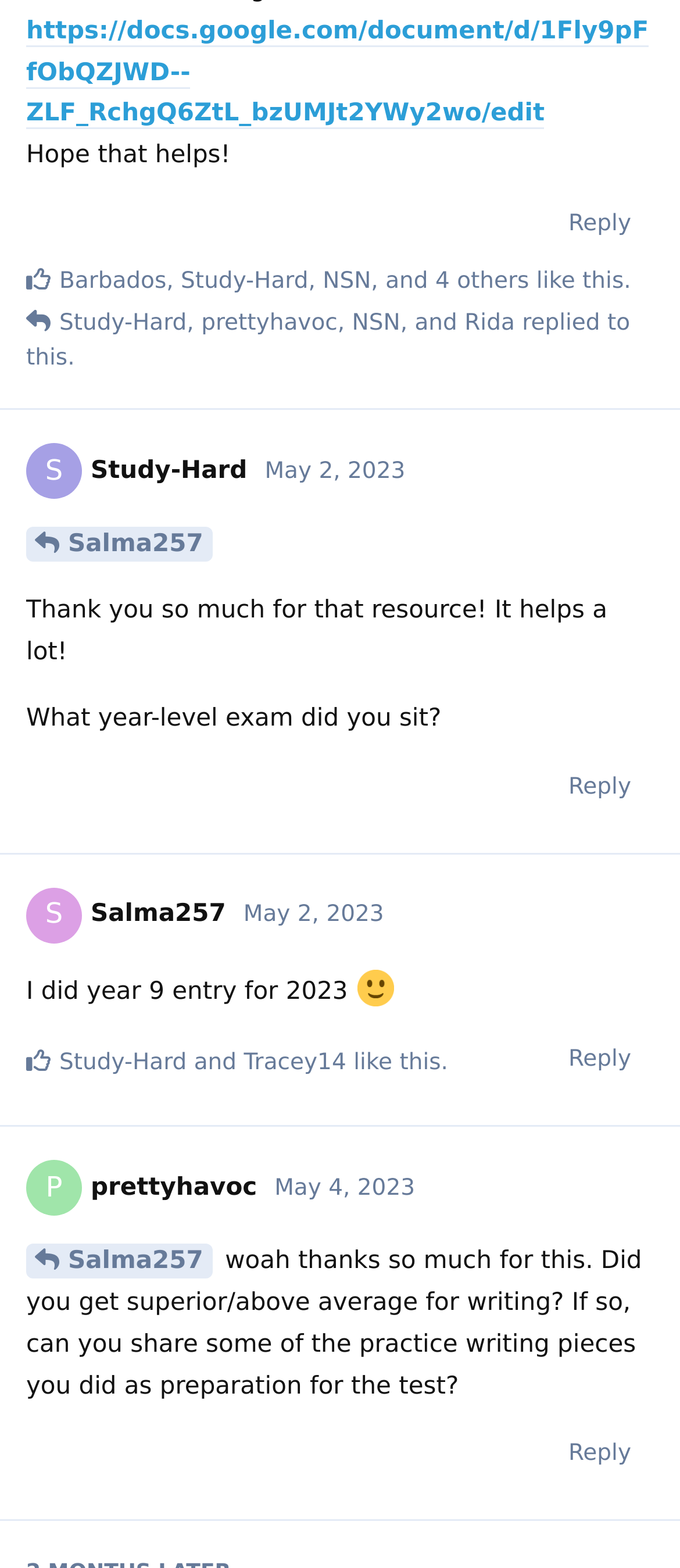What is the facial expression of the person who made a comment?
Observe the image and answer the question with a one-word or short phrase response.

smiling